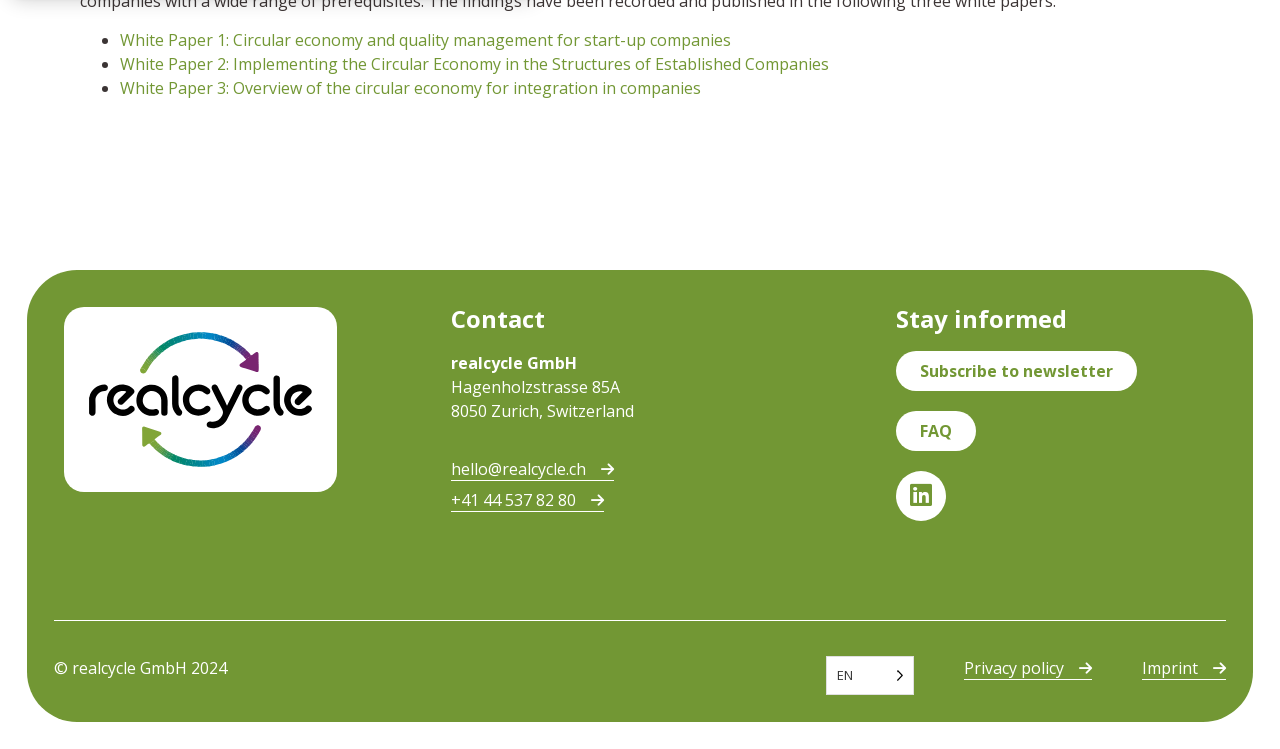What is the copyright year of the website?
Carefully analyze the image and provide a thorough answer to the question.

I found the static text element that says '© realcycle GmbH 2024', which indicates the copyright year of the website.